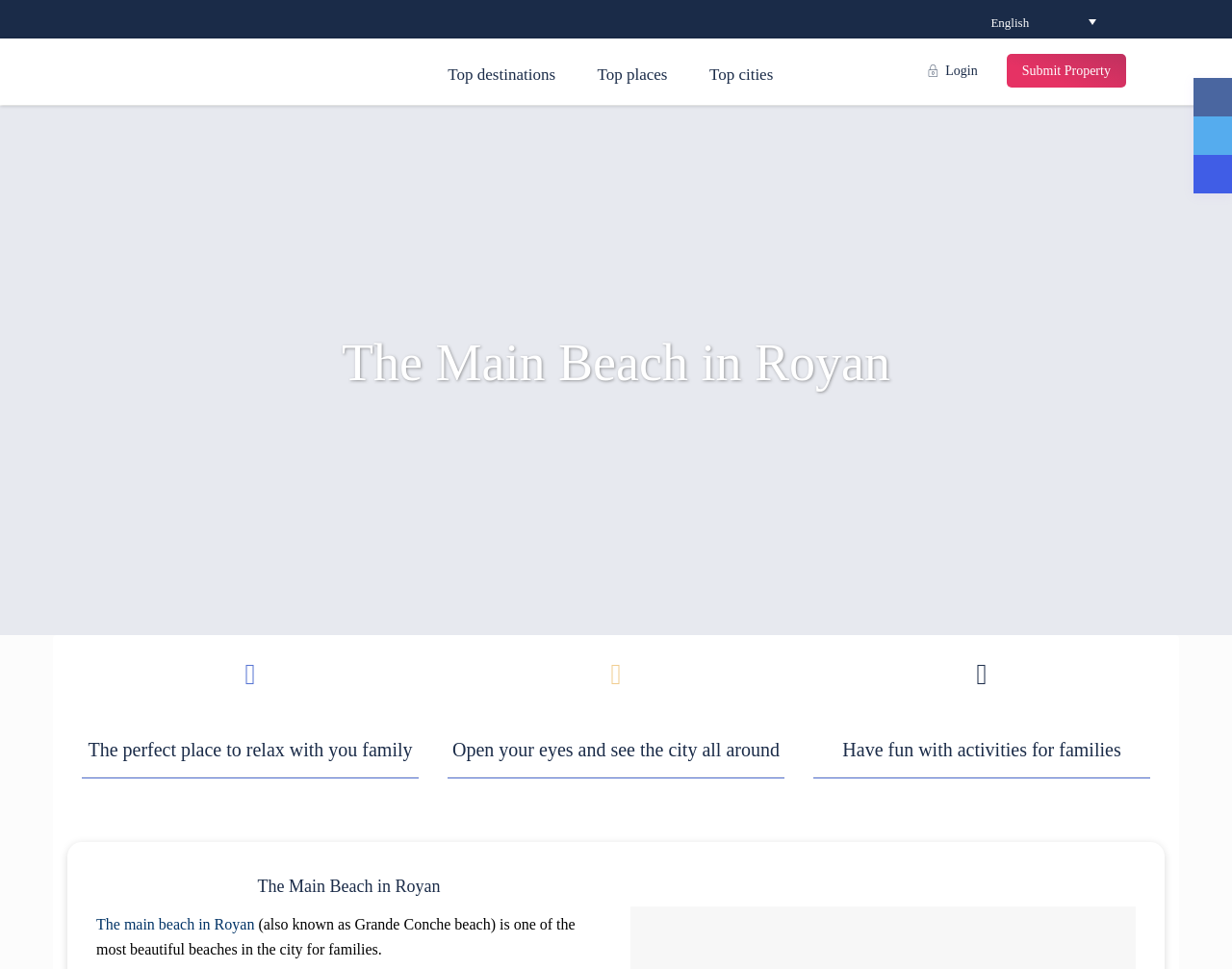Construct a comprehensive description capturing every detail on the webpage.

The webpage is about the Main Beach in Royan, a popular destination for families with young children. At the top right corner, there is a language selection option with "English" as the current choice. Next to it, there is a logo image. Below the language selection, there are links to "Submit Property" and "Login" on the right side, and a navigation menu with links to "Top destinations", "Top places", and "Top cities" on the left side.

The main content of the webpage is divided into sections, each with a heading. The first heading, "The Main Beach in Royan", is located at the top center of the page. Below it, there are three sections with headings "The perfect place to relax with you family", "Open your eyes and see the city all around", and "Have fun with activities for families", which are arranged horizontally across the page.

Further down, there is another heading "The Main Beach in Royan" followed by a paragraph of text that describes the beach as "one of the most beautiful beaches in the city for families". This section is located near the bottom center of the page.

On the right side of the page, near the bottom, there are three social media links represented by icons.